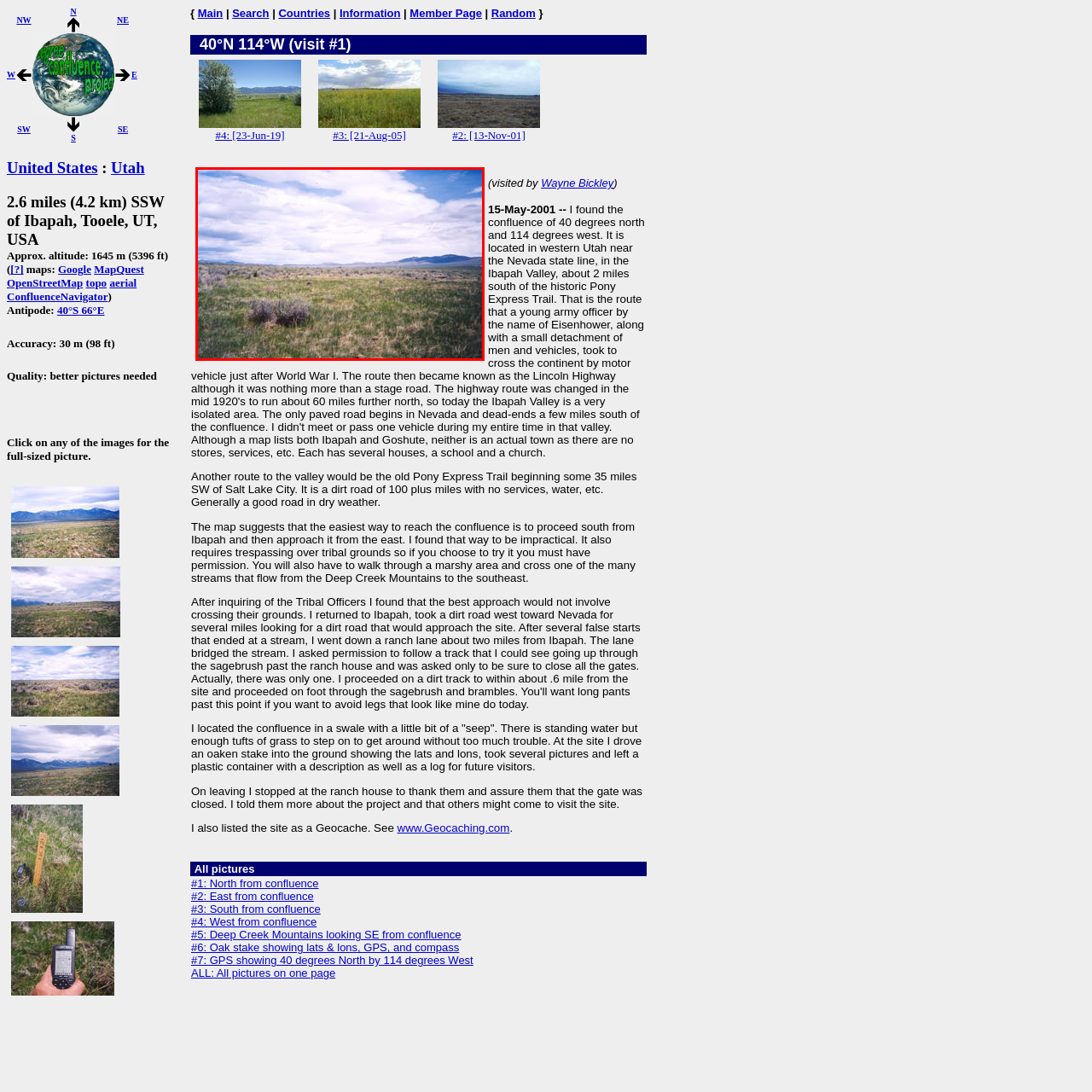Generate an in-depth caption for the image enclosed by the red boundary.

The image captures a stunning vista of the Utah landscape, characterized by expansive, grassy plains interrupted by patches of sagebrush. The scene is set under a bright blue sky adorned with puffy white clouds, suggesting a sunny day in this remote area. This location, approximately 2.6 miles south-southwest of Ibapah in Tooele County, is notable for its altitude of 1645 meters (5396 feet). This region, part of the Degree Confluence Project, emphasizes the confluence point where 40°N latitude intersects with 114°W longitude, encapsulating the beauty and isolation of the Ibapah Valley. This vast, open space exhibits the serene and rugged charm typical of western Utah’s wilderness. Visitors to this site can enjoy not only the tranquil scenery but also the unique opportunity to connect with a significant geographical point in the landscape.